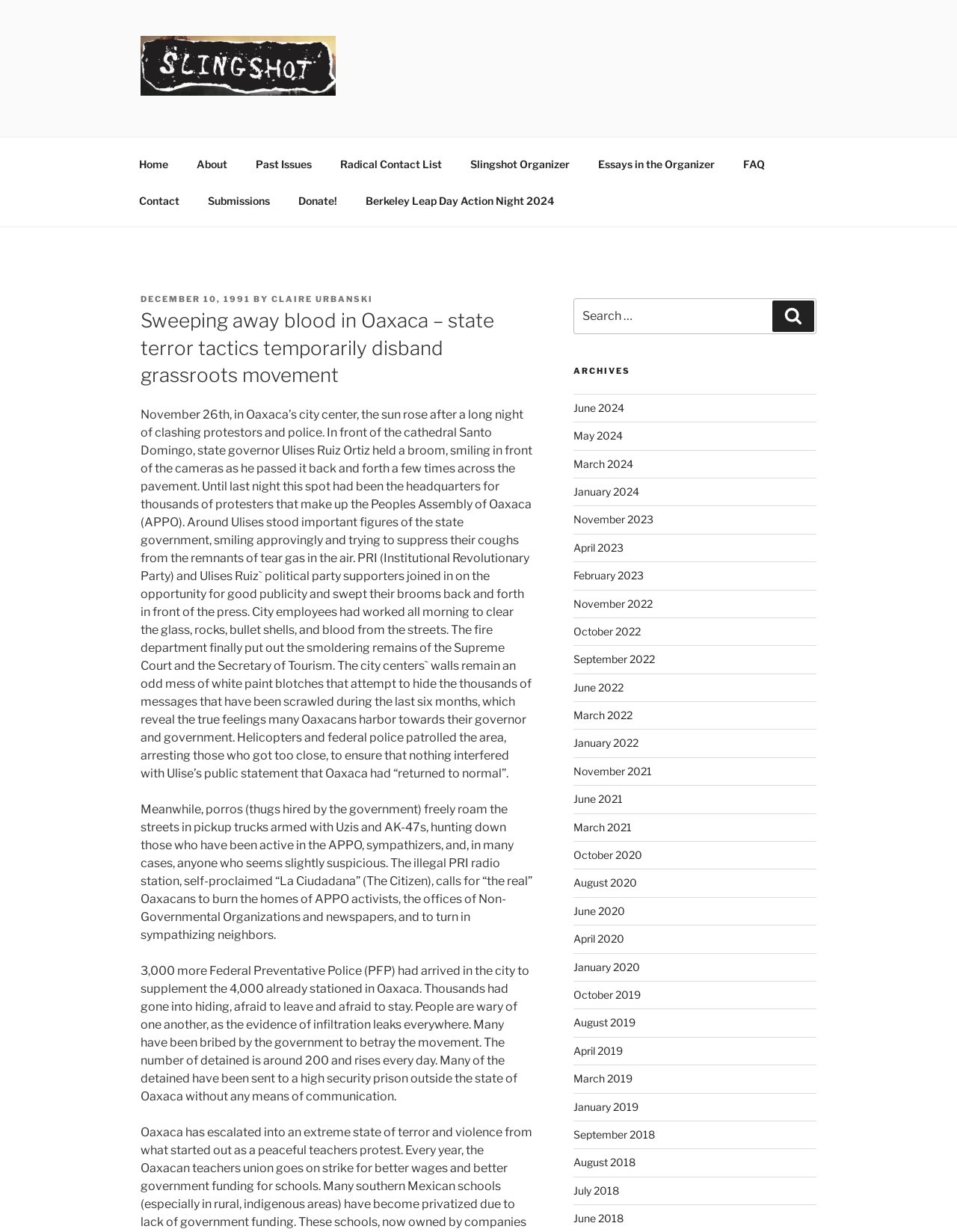What is the name of the party mentioned in the article?
Your answer should be a single word or phrase derived from the screenshot.

PRI